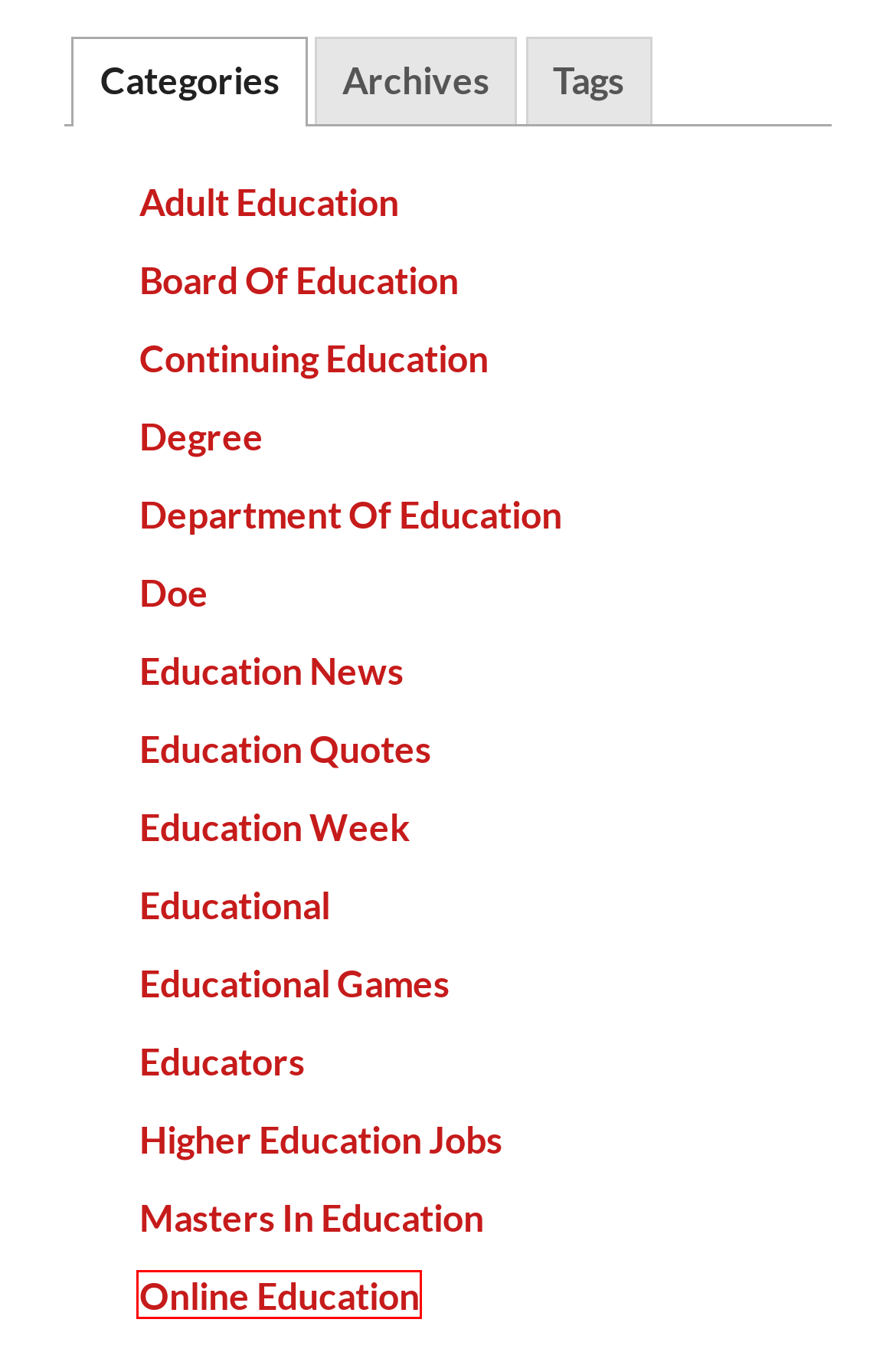Evaluate the webpage screenshot and identify the element within the red bounding box. Select the webpage description that best fits the new webpage after clicking the highlighted element. Here are the candidates:
A. Board Of Education | nike5kforkids.com
B. Masters In Education | nike5kforkids.com
C. Doe | nike5kforkids.com
D. Education News | nike5kforkids.com
E. Educators | nike5kforkids.com
F. Education Week | nike5kforkids.com
G. Online Education | nike5kforkids.com
H. Educational | nike5kforkids.com

G